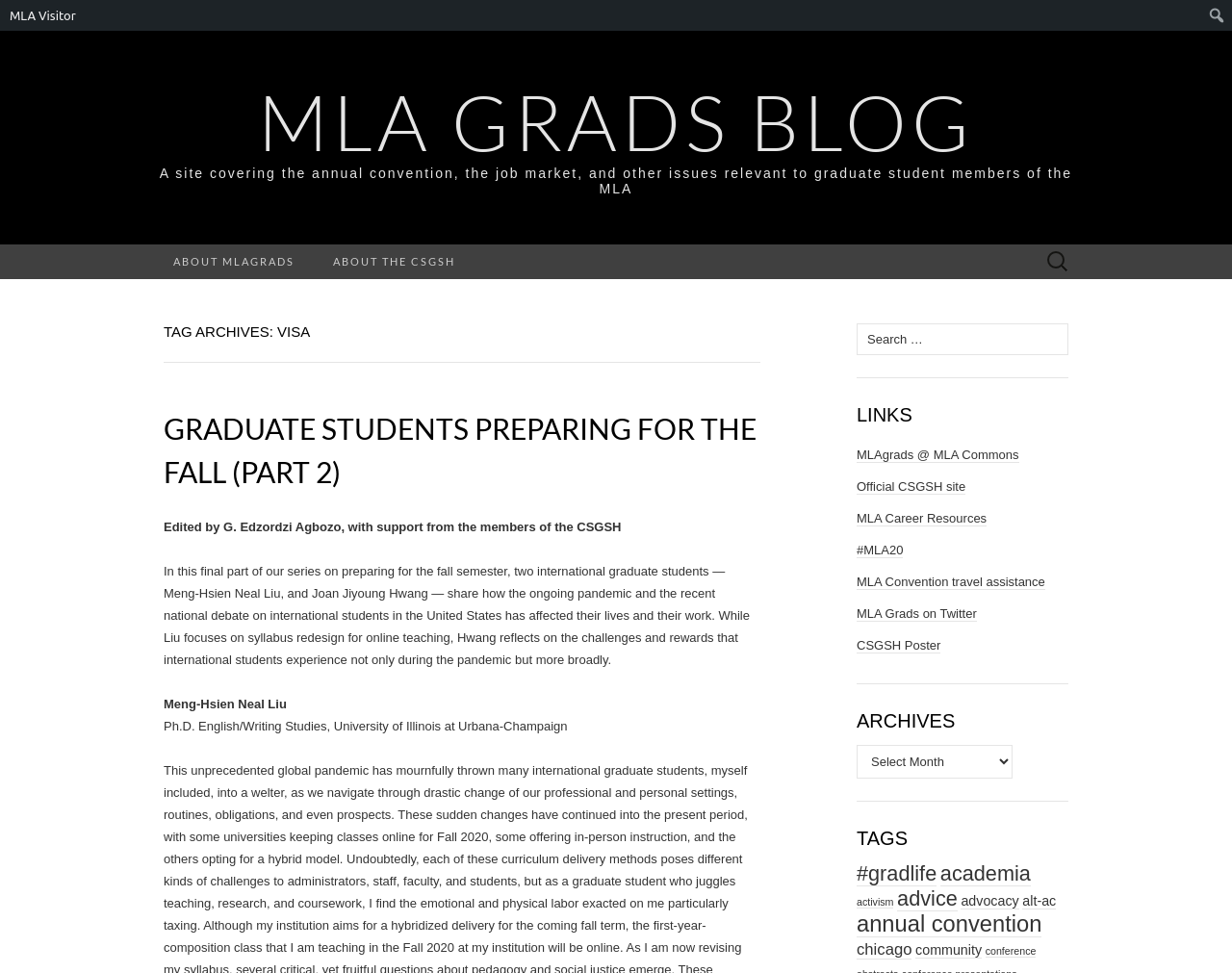Determine the bounding box coordinates of the element's region needed to click to follow the instruction: "Check the reCAPTCHA". Provide these coordinates as four float numbers between 0 and 1, formatted as [left, top, right, bottom].

None